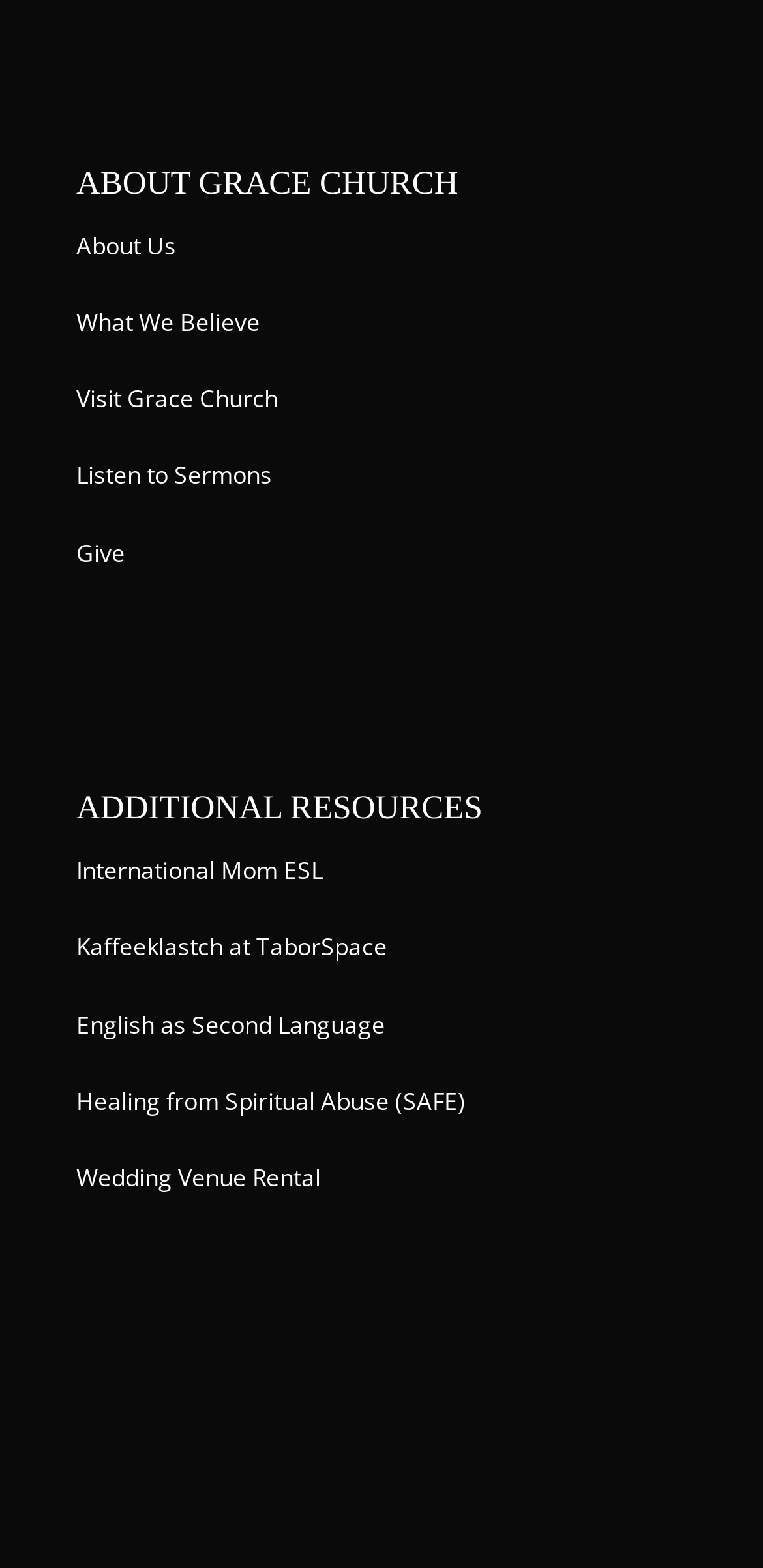Could you provide the bounding box coordinates for the portion of the screen to click to complete this instruction: "Learn about what Grace Church believes"?

[0.1, 0.195, 0.341, 0.216]